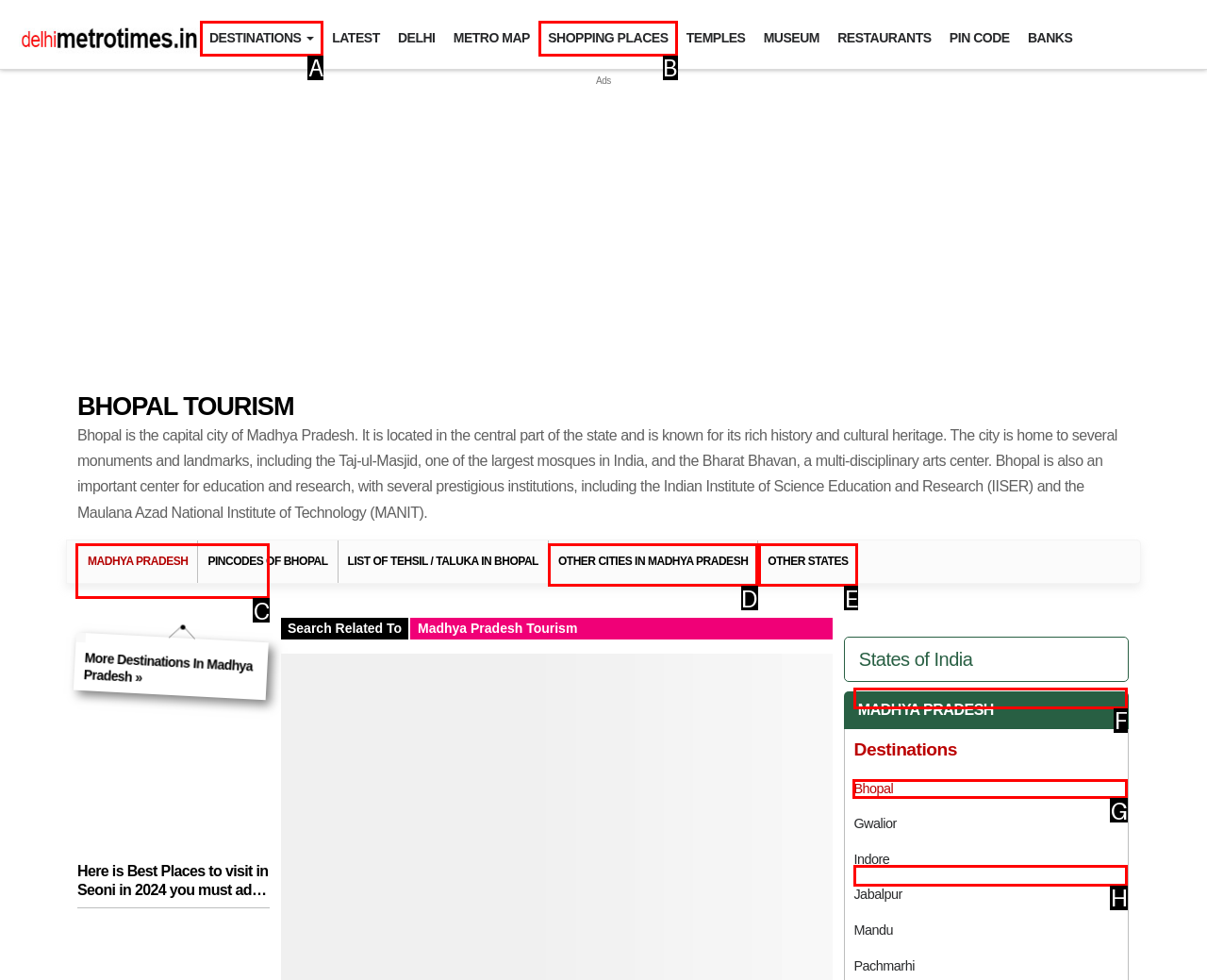Which UI element should be clicked to perform the following task: Explore the BHOPAL city page? Answer with the corresponding letter from the choices.

G